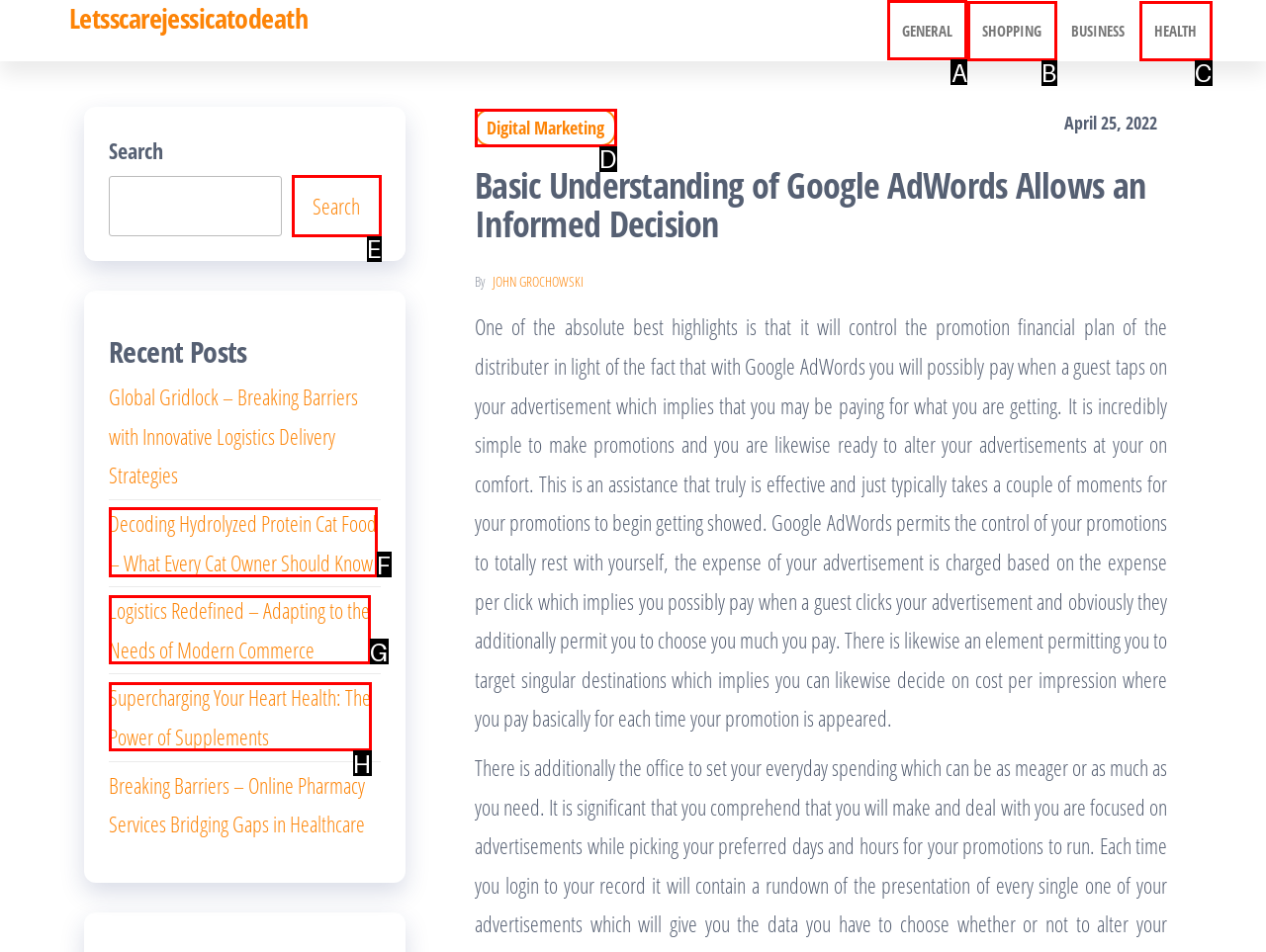Determine which HTML element I should select to execute the task: Click on GENERAL
Reply with the corresponding option's letter from the given choices directly.

A